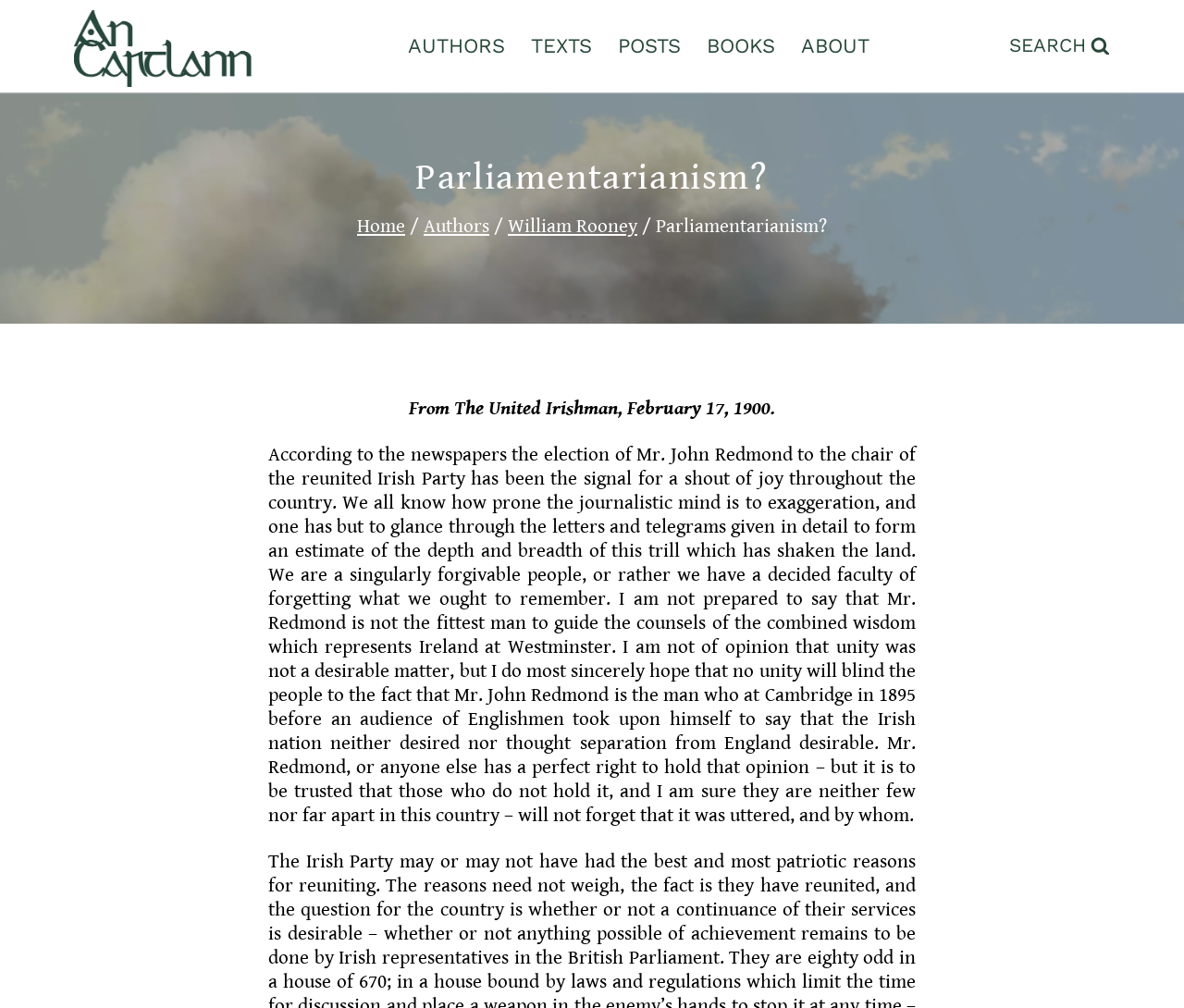Please give a short response to the question using one word or a phrase:
Who is the person mentioned in the article?

Mr. John Redmond